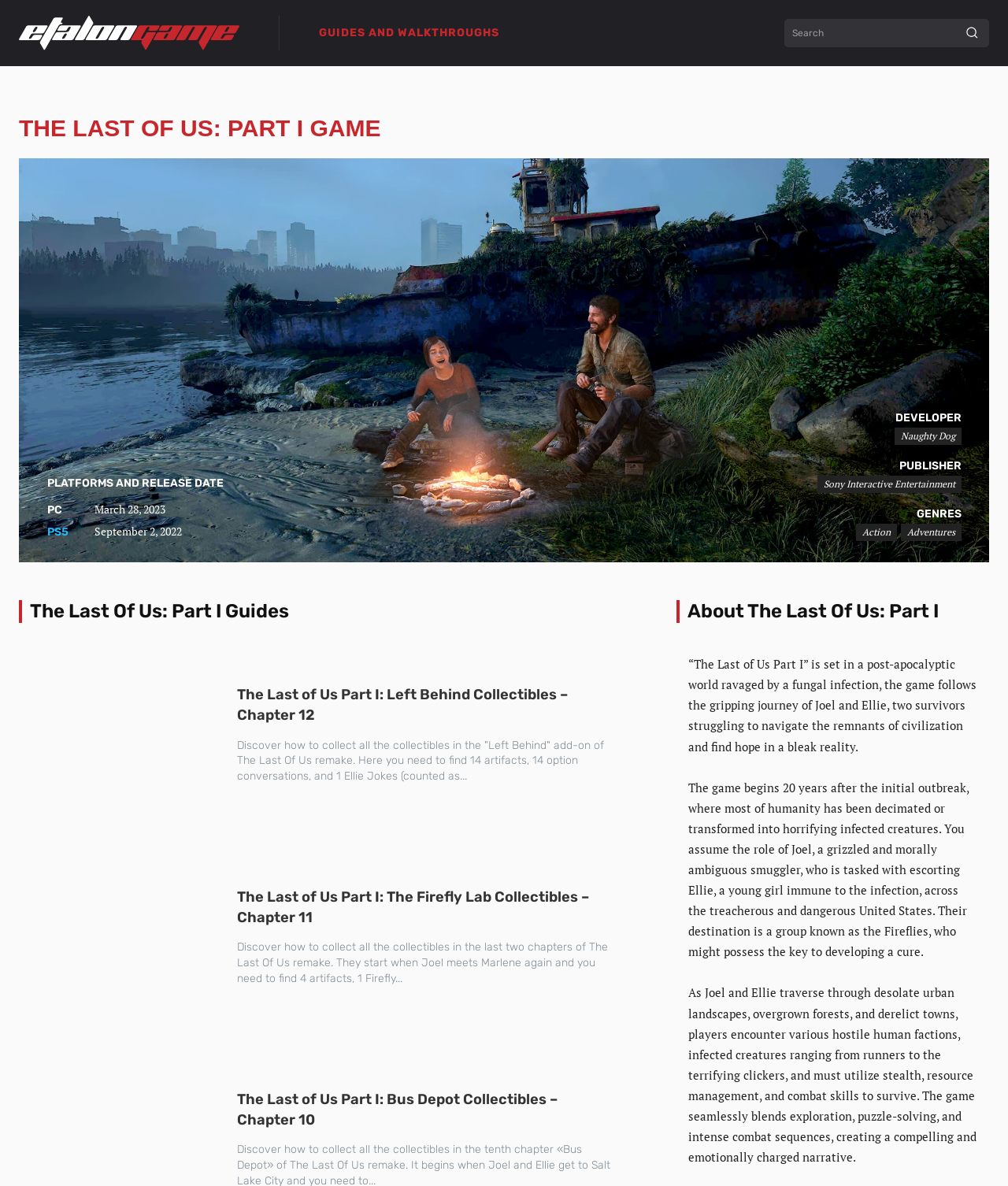Could you specify the bounding box coordinates for the clickable section to complete the following instruction: "Read about the game's genres"?

[0.909, 0.427, 0.954, 0.44]